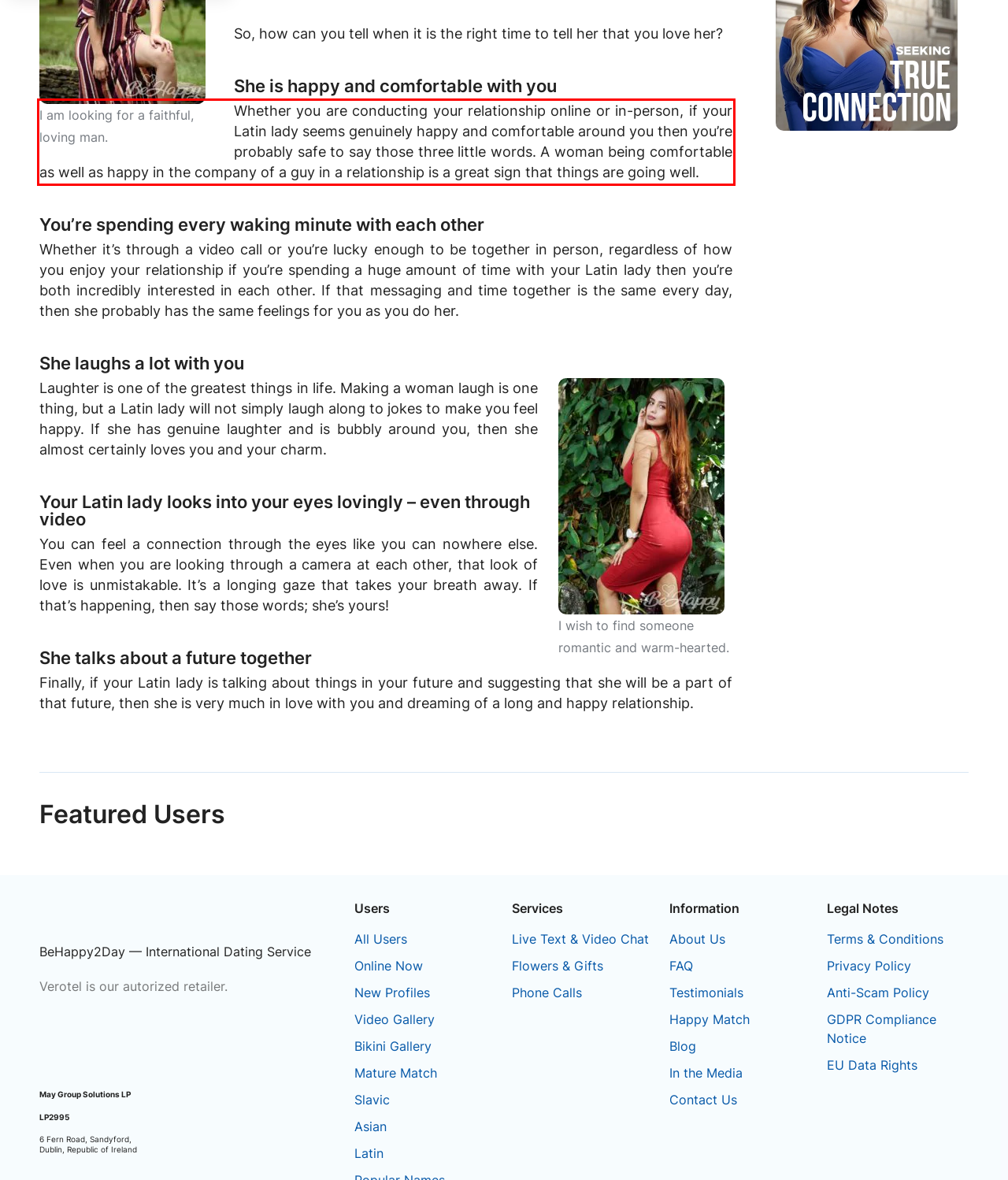You are given a screenshot with a red rectangle. Identify and extract the text within this red bounding box using OCR.

Whether you are conducting your relationship online or in-person, if your Latin lady seems genuinely happy and comfortable around you then you’re probably safe to say those three little words. A woman being comfortable as well as happy in the company of a guy in a relationship is a great sign that things are going well.